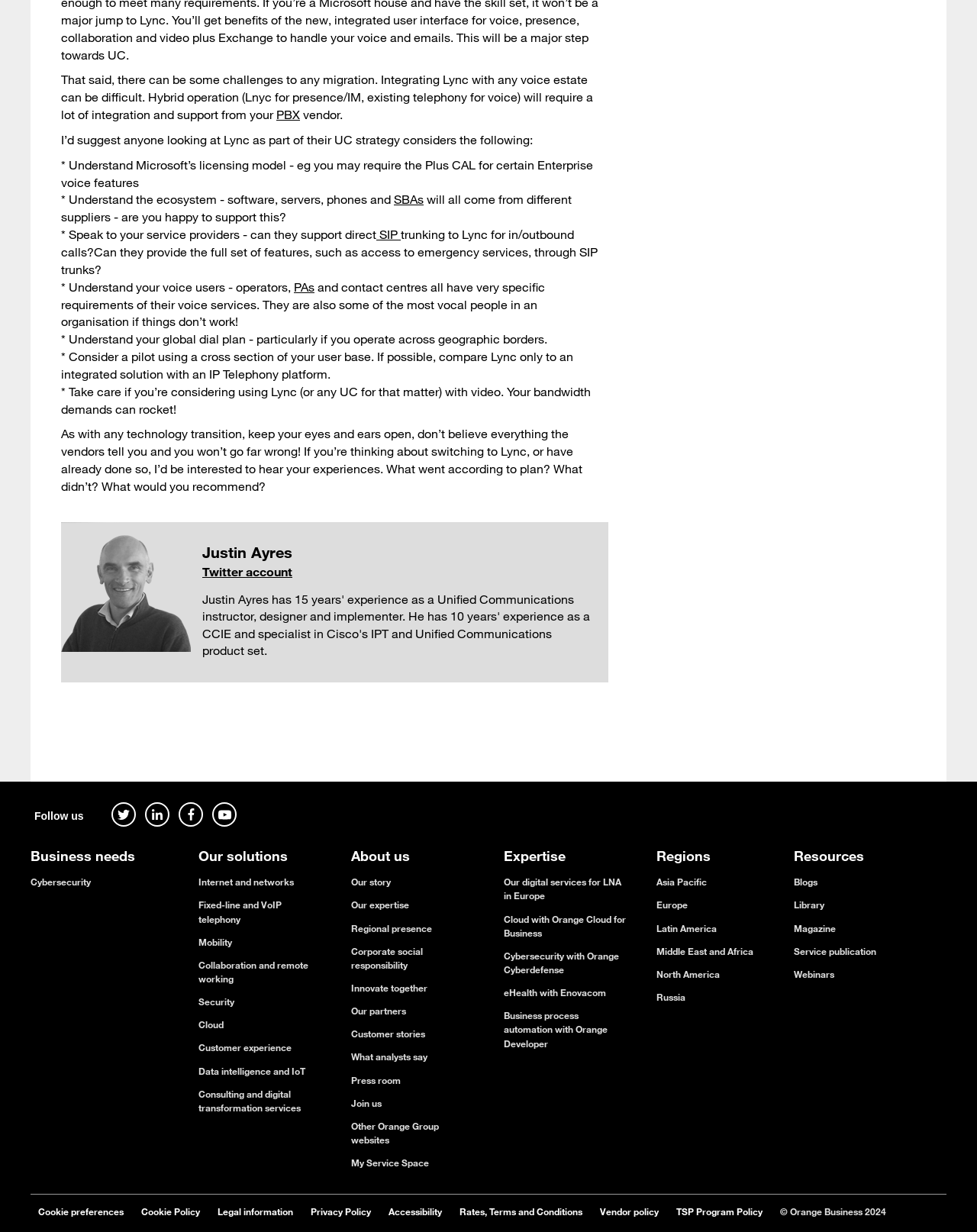Mark the bounding box of the element that matches the following description: "Consulting and digital transformation services".

[0.203, 0.883, 0.308, 0.904]